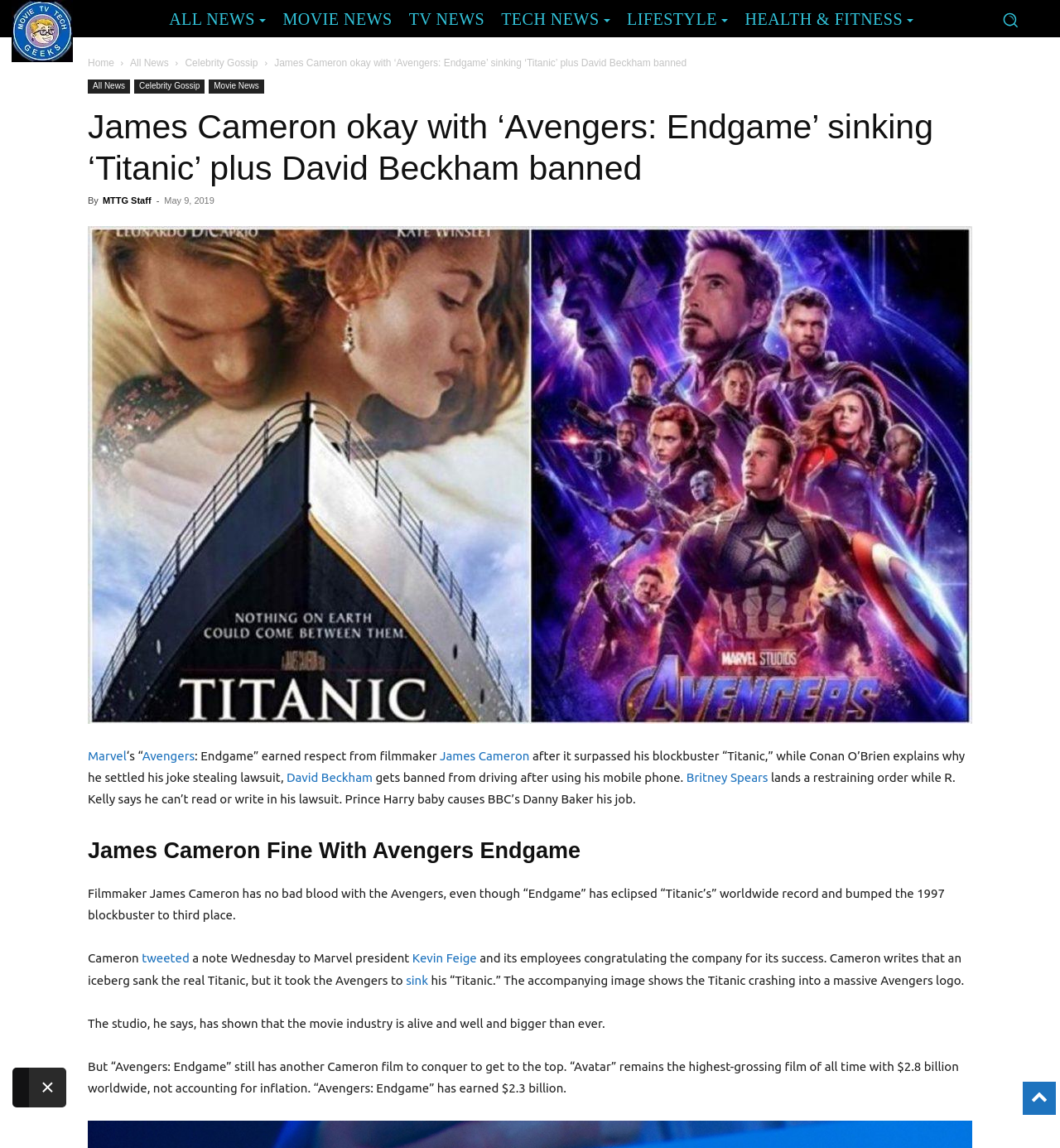Refer to the image and answer the question with as much detail as possible: What is the main topic of the article?

I determined the main topic of the article by reading the heading 'James Cameron okay with ‘Avengers: Endgame’ sinking ‘Titanic’ plus David Beckham banned' and the surrounding text, which suggests that the article is about James Cameron's reaction to Avengers Endgame surpassing Titanic's record.